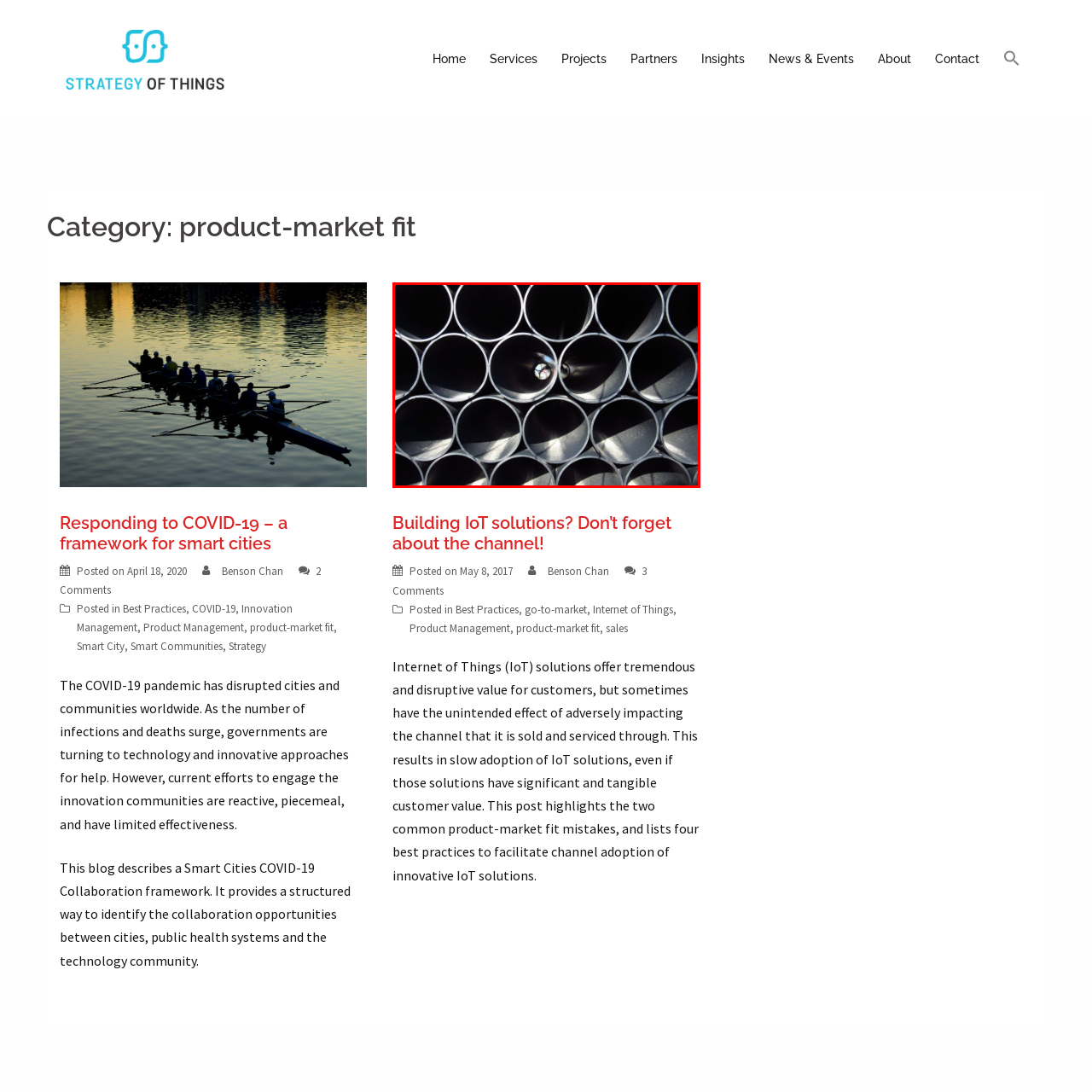Examine the picture highlighted with a red border, What is reflected in the circular openings of the pipes? Please respond with a single word or phrase.

Light